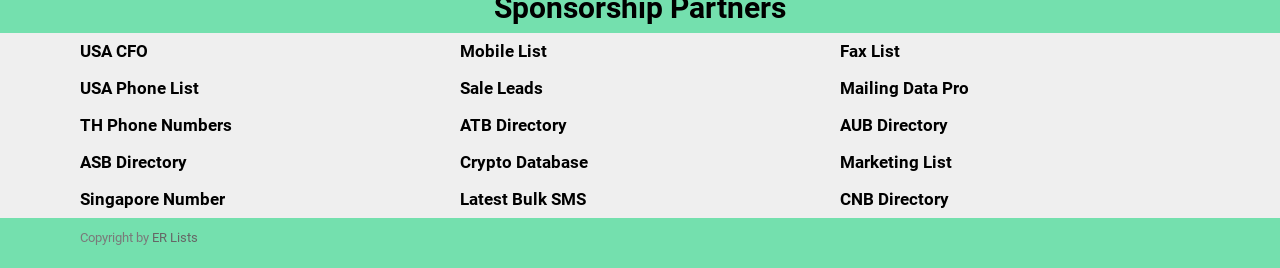Locate the bounding box coordinates of the region to be clicked to comply with the following instruction: "Browse Mobile List". The coordinates must be four float numbers between 0 and 1, in the form [left, top, right, bottom].

[0.359, 0.152, 0.427, 0.227]